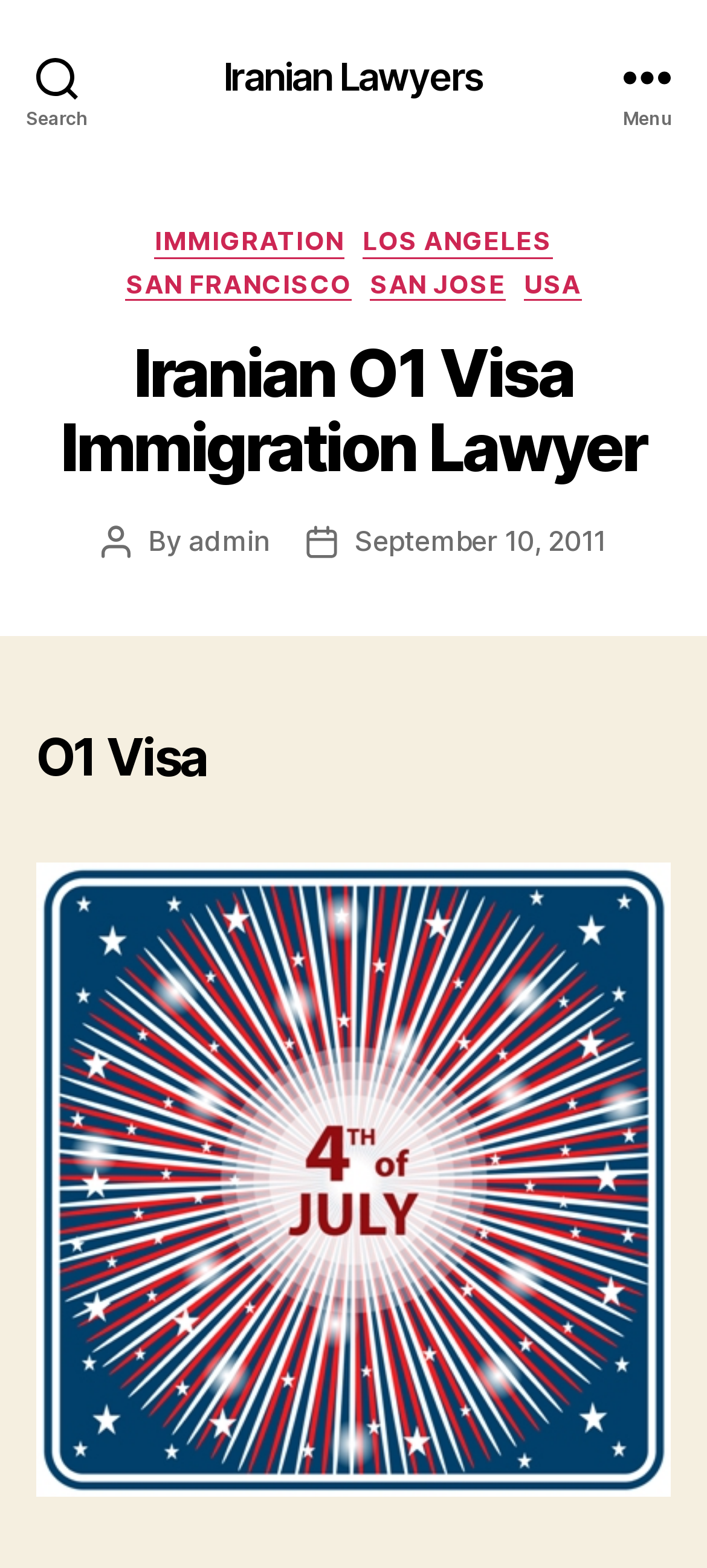Provide a brief response to the question below using a single word or phrase: 
What is the profession of the person mentioned in the webpage?

Lawyer